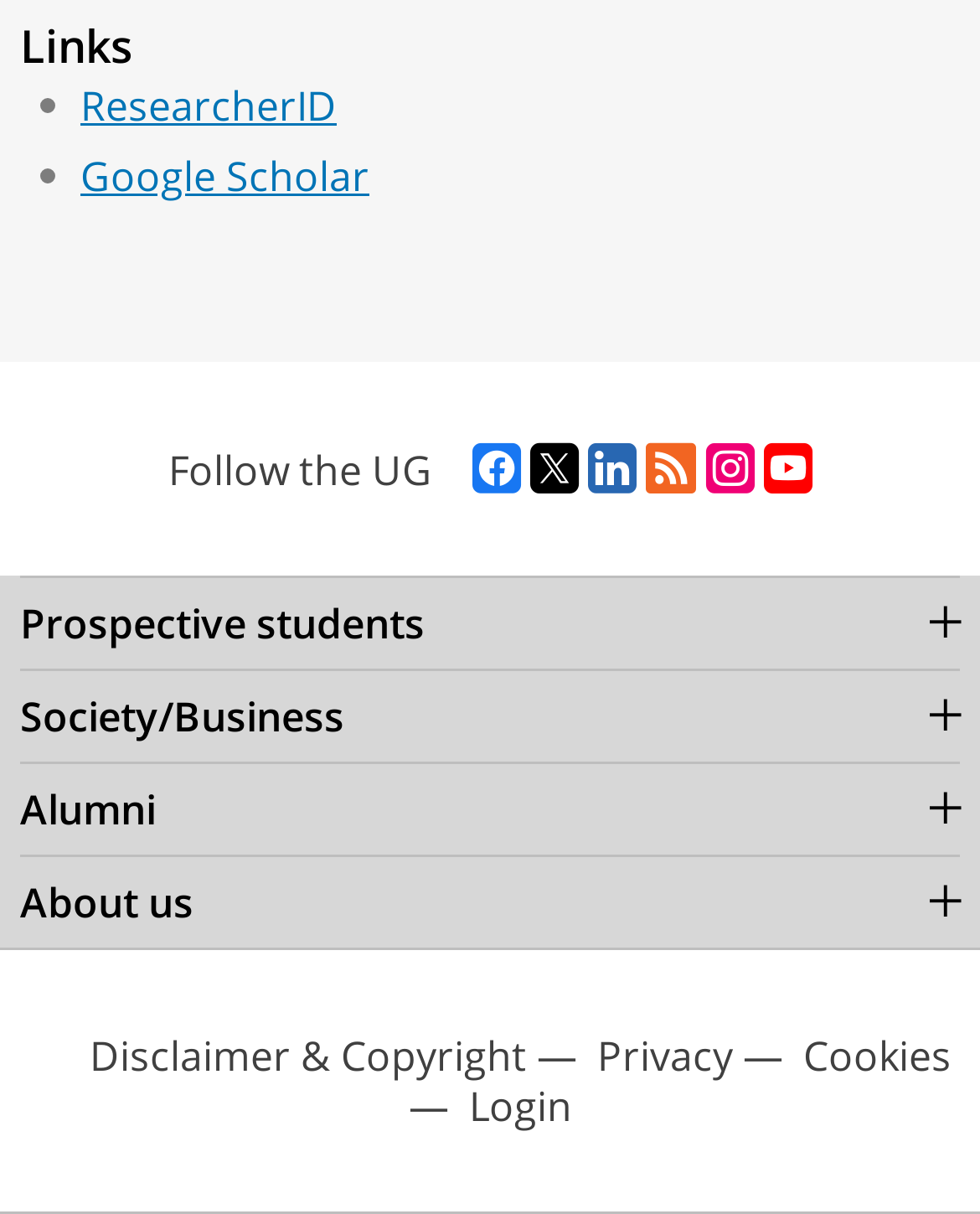Show the bounding box coordinates for the element that needs to be clicked to execute the following instruction: "Check the Disclaimer and Copyright information". Provide the coordinates in the form of four float numbers between 0 and 1, i.e., [left, top, right, bottom].

[0.091, 0.849, 0.537, 0.891]